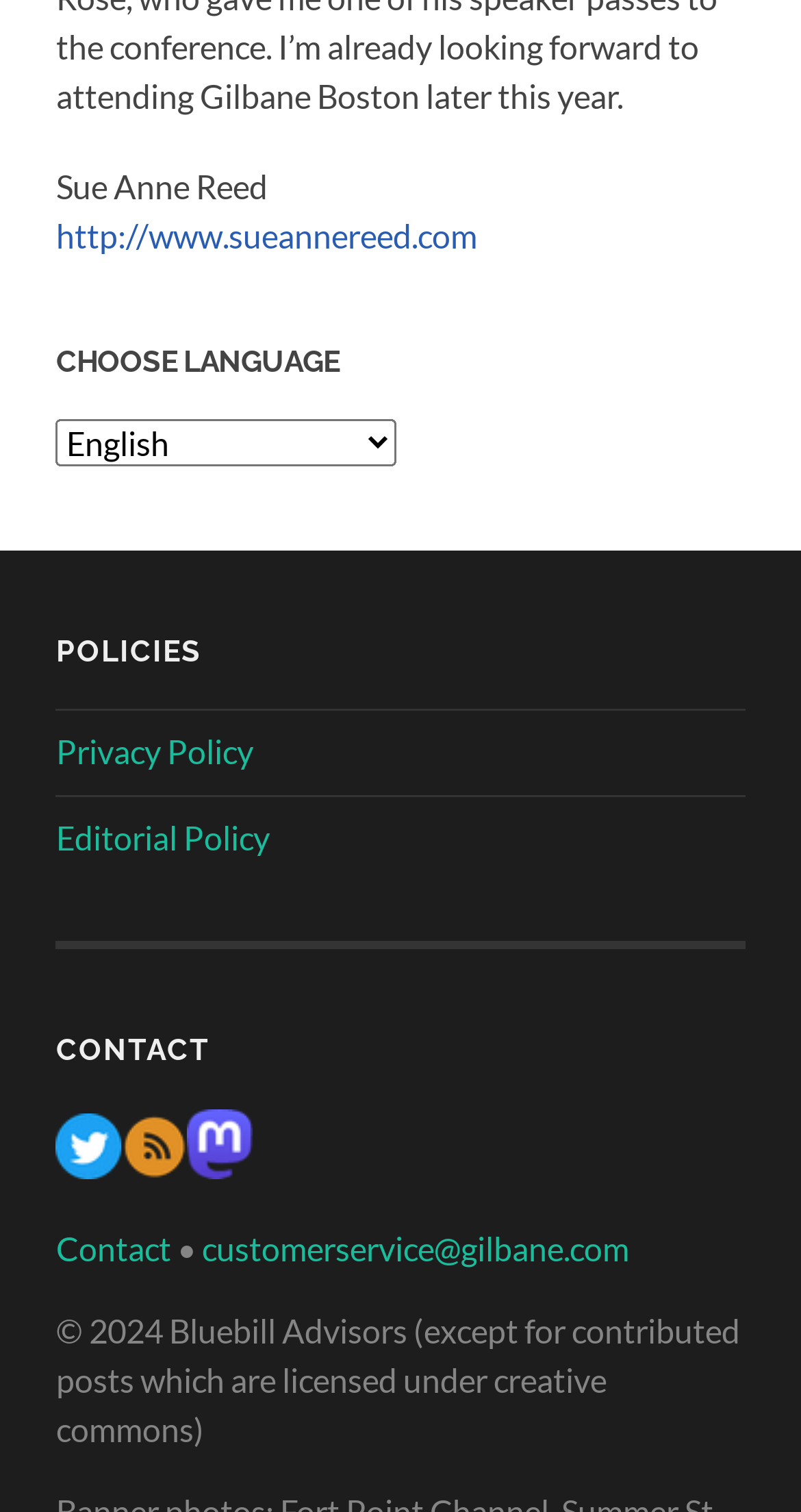Locate the bounding box coordinates of the clickable region to complete the following instruction: "Select a language."

[0.07, 0.277, 0.496, 0.309]